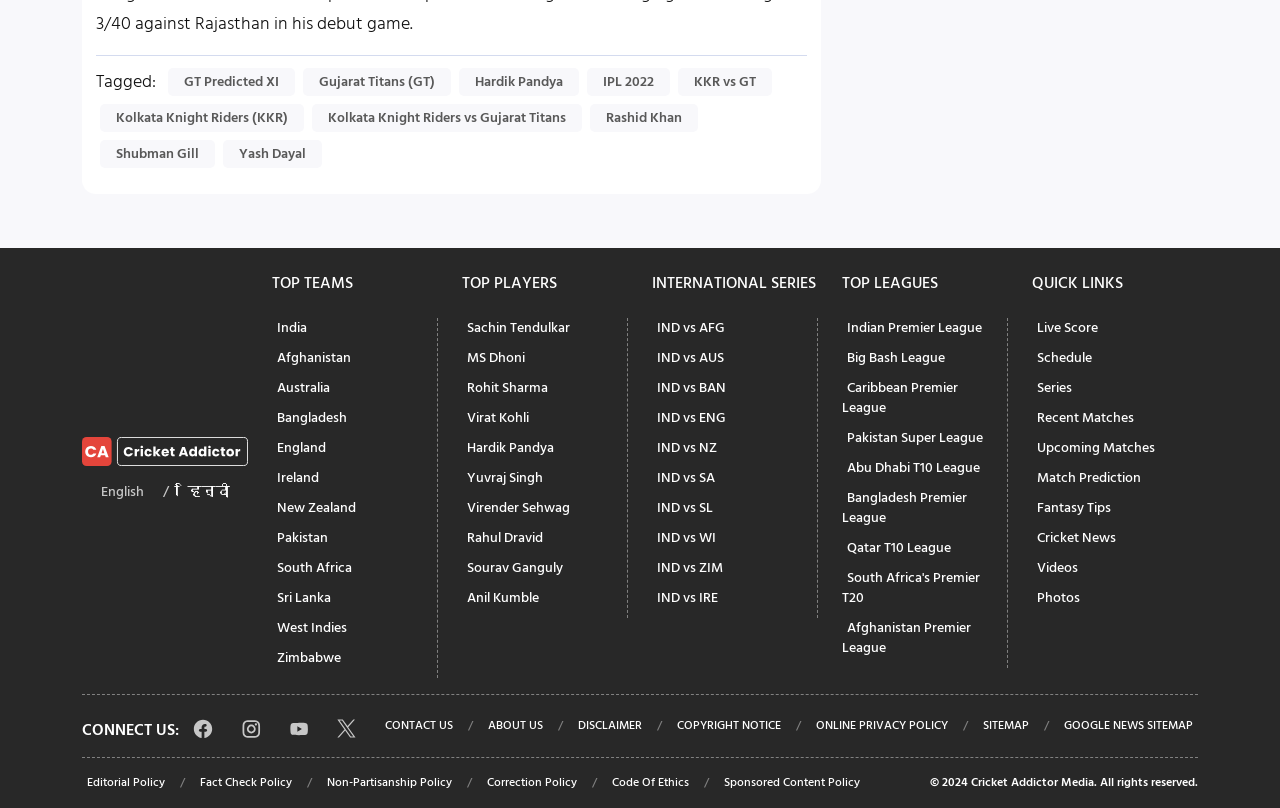Please identify the bounding box coordinates of the area that needs to be clicked to follow this instruction: "Follow on Facebook".

[0.146, 0.878, 0.171, 0.923]